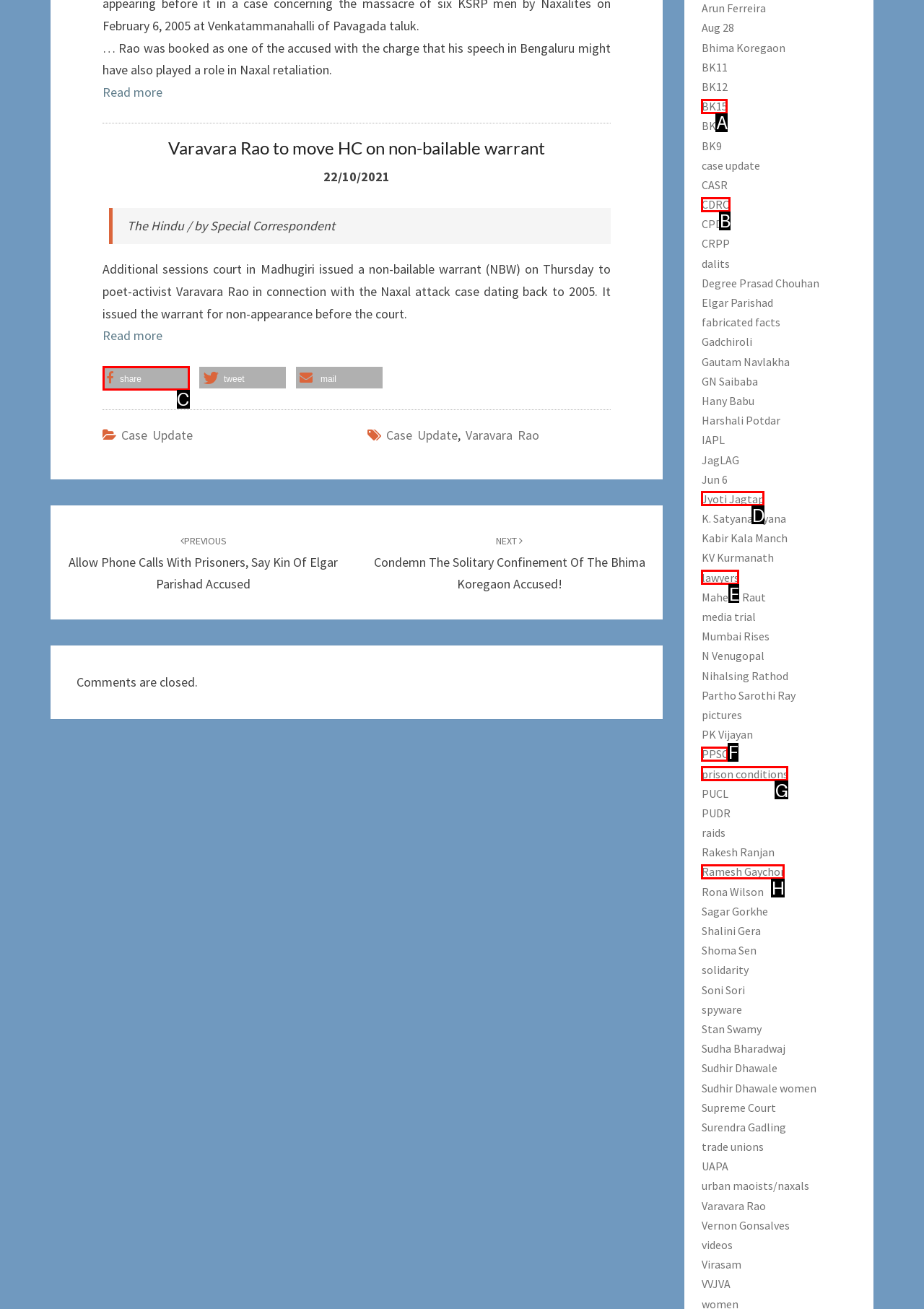Tell me the letter of the UI element I should click to accomplish the task: Share this article based on the choices provided in the screenshot.

C